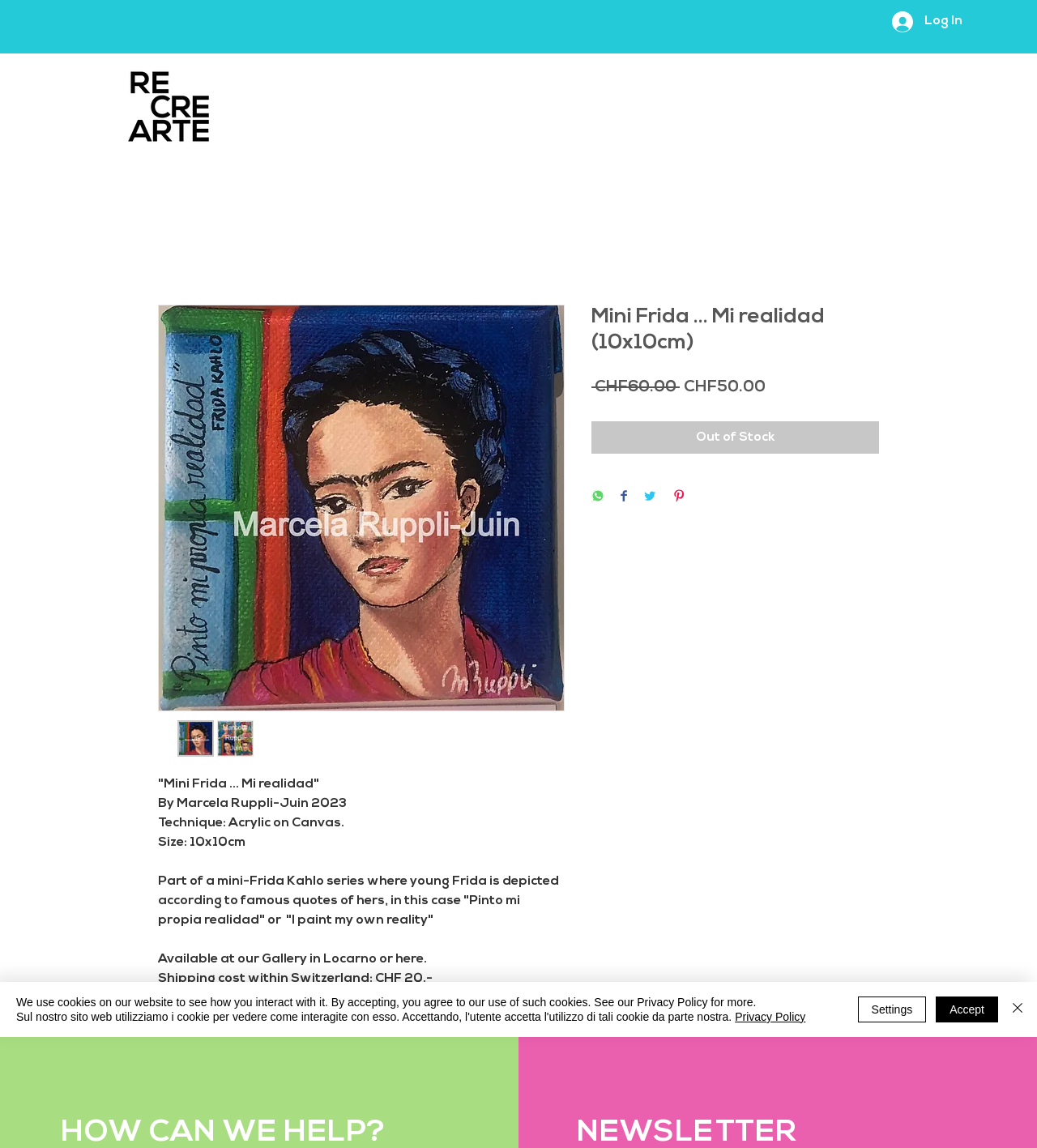Using the element description: "Log In", determine the bounding box coordinates. The coordinates should be in the format [left, top, right, bottom], with values between 0 and 1.

[0.849, 0.006, 0.939, 0.032]